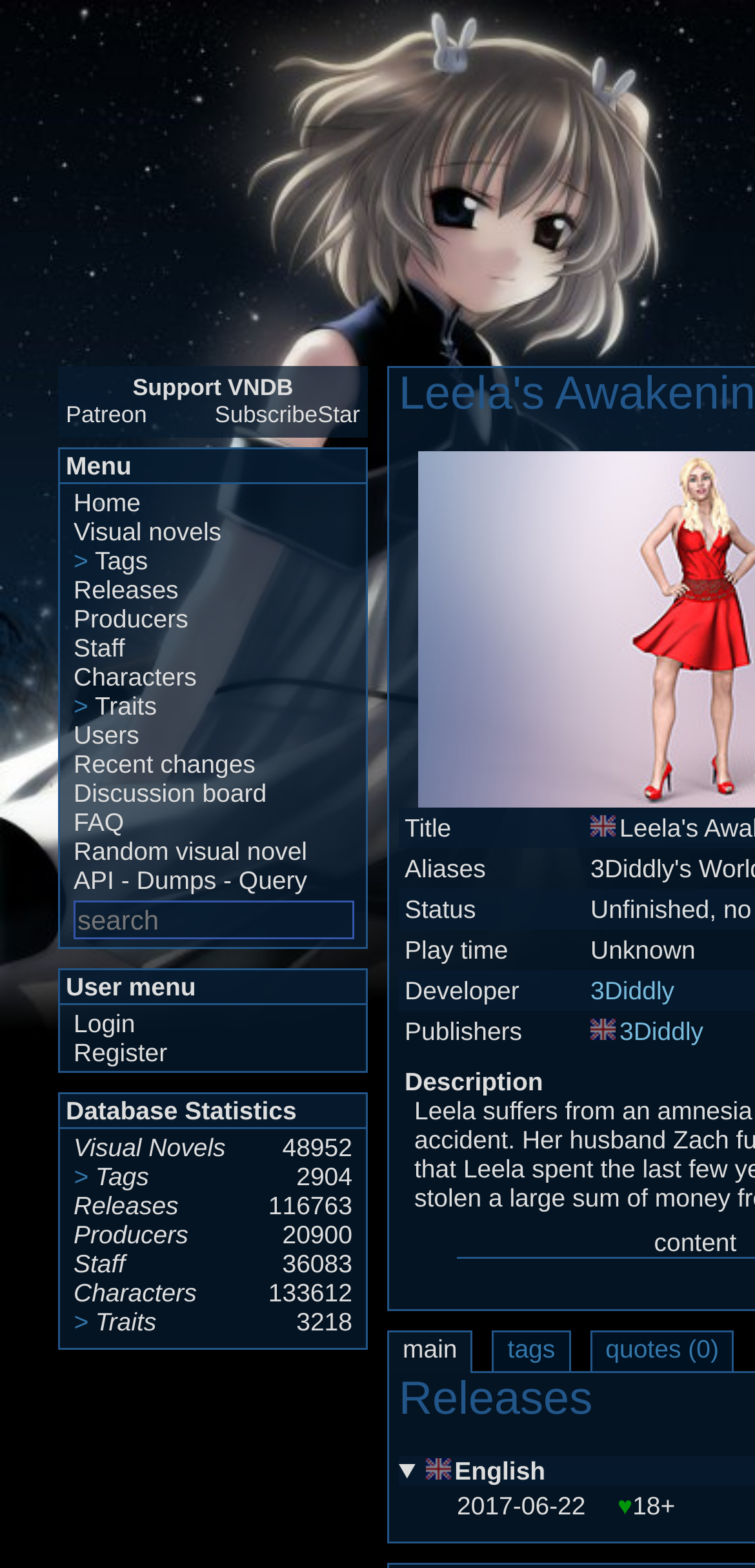Please answer the following question using a single word or phrase: 
What is the number of releases?

116763